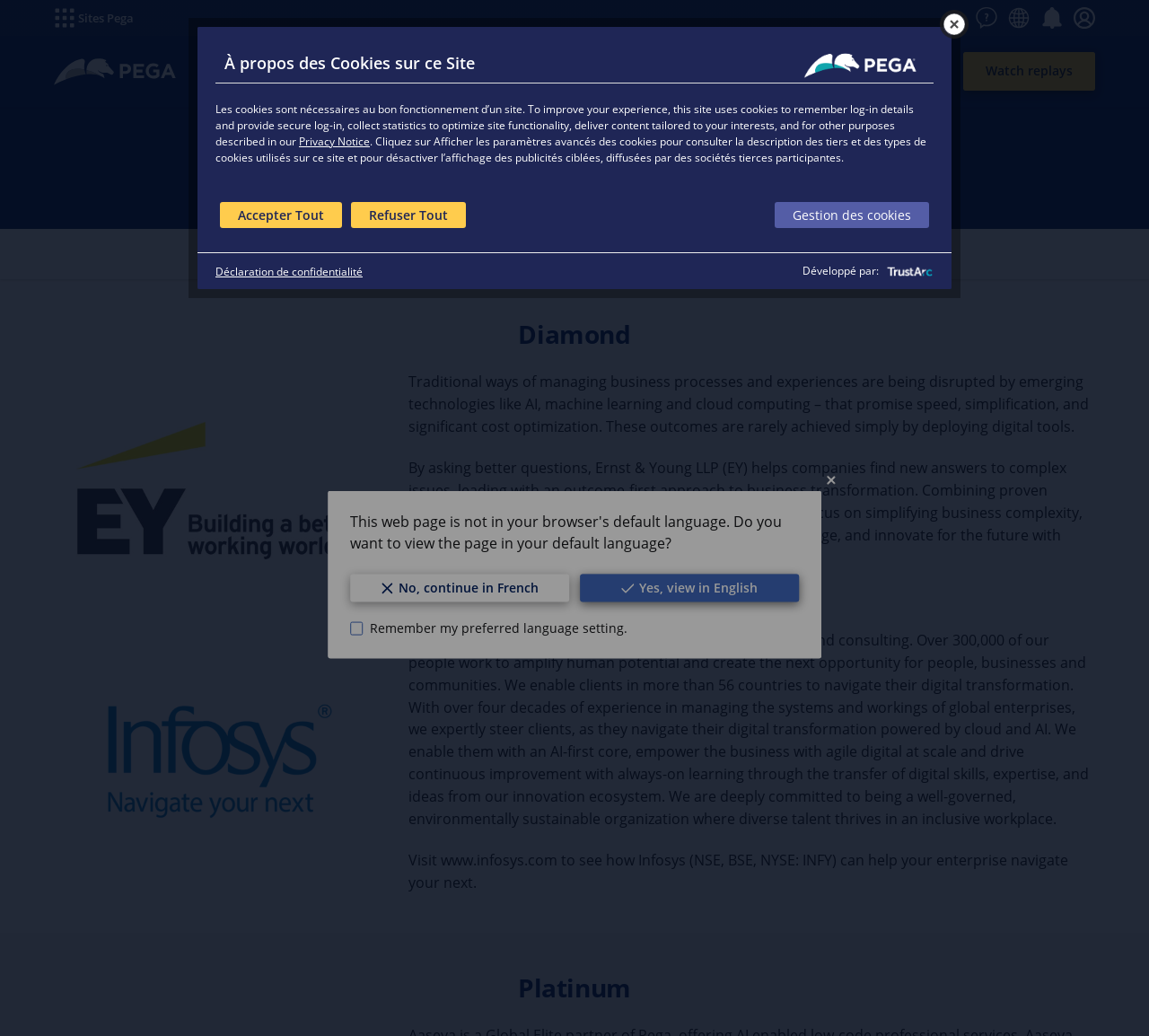Please provide the bounding box coordinates for the element that needs to be clicked to perform the instruction: "Watch replays". The coordinates must consist of four float numbers between 0 and 1, formatted as [left, top, right, bottom].

[0.839, 0.051, 0.953, 0.087]